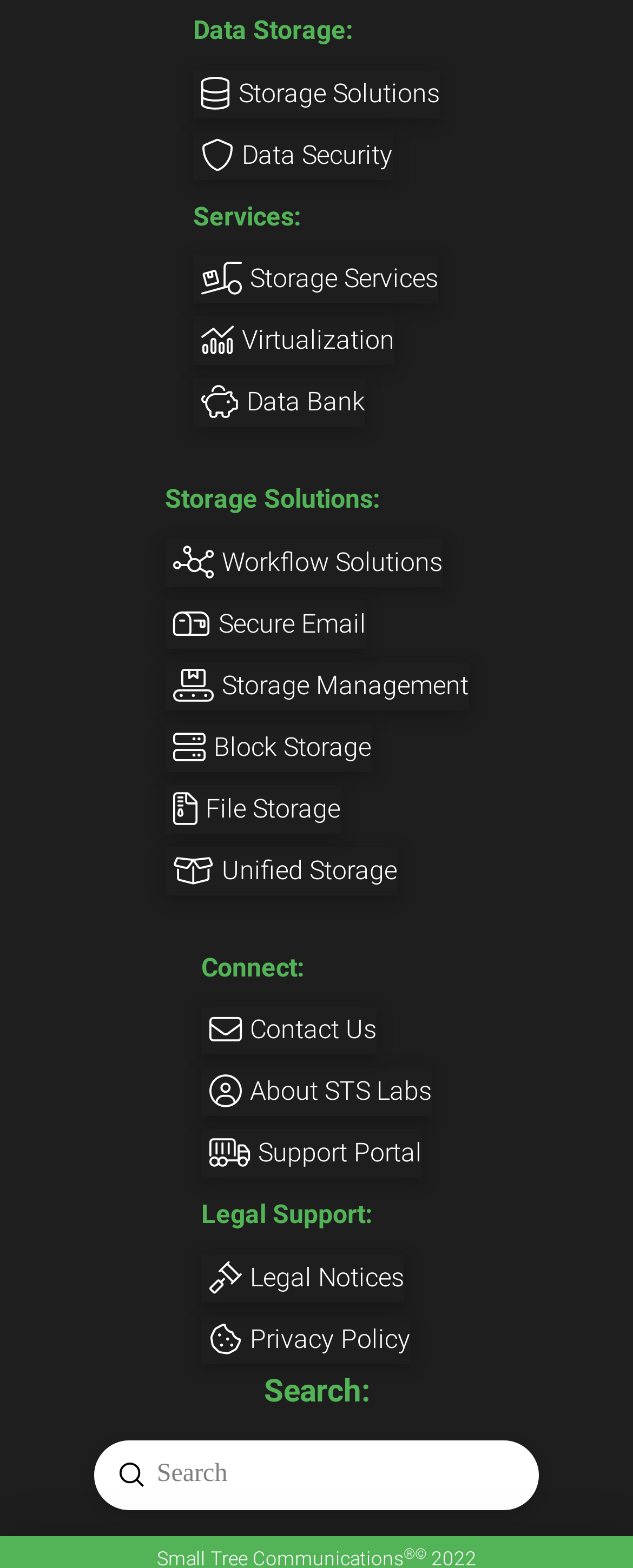What is the main category of services offered?
Please provide a single word or phrase as the answer based on the screenshot.

Data Storage and Services